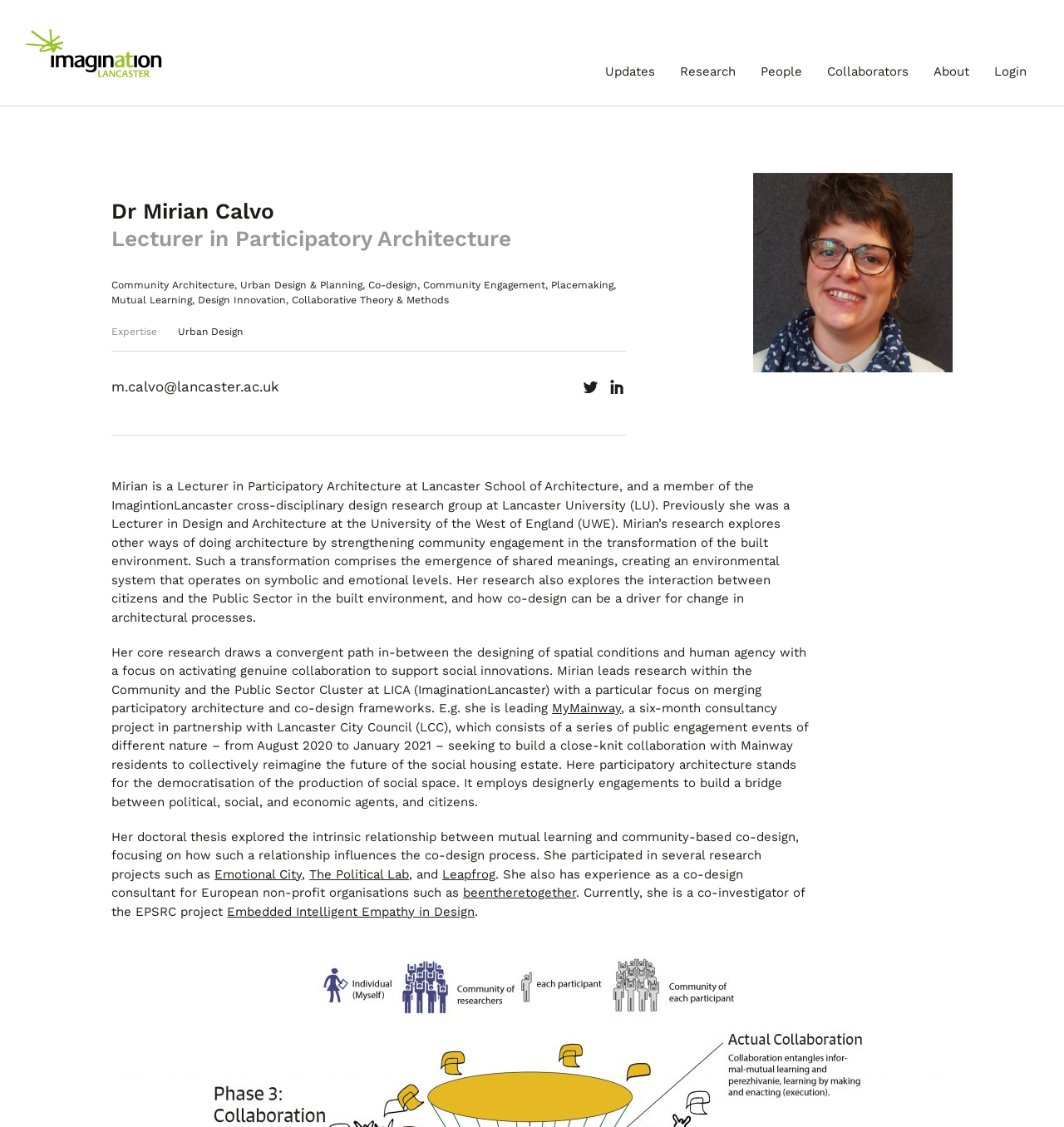What is the name of the research group Dr. Mirian Calvo is a member of?
Based on the screenshot, answer the question with a single word or phrase.

ImaginationLancaster